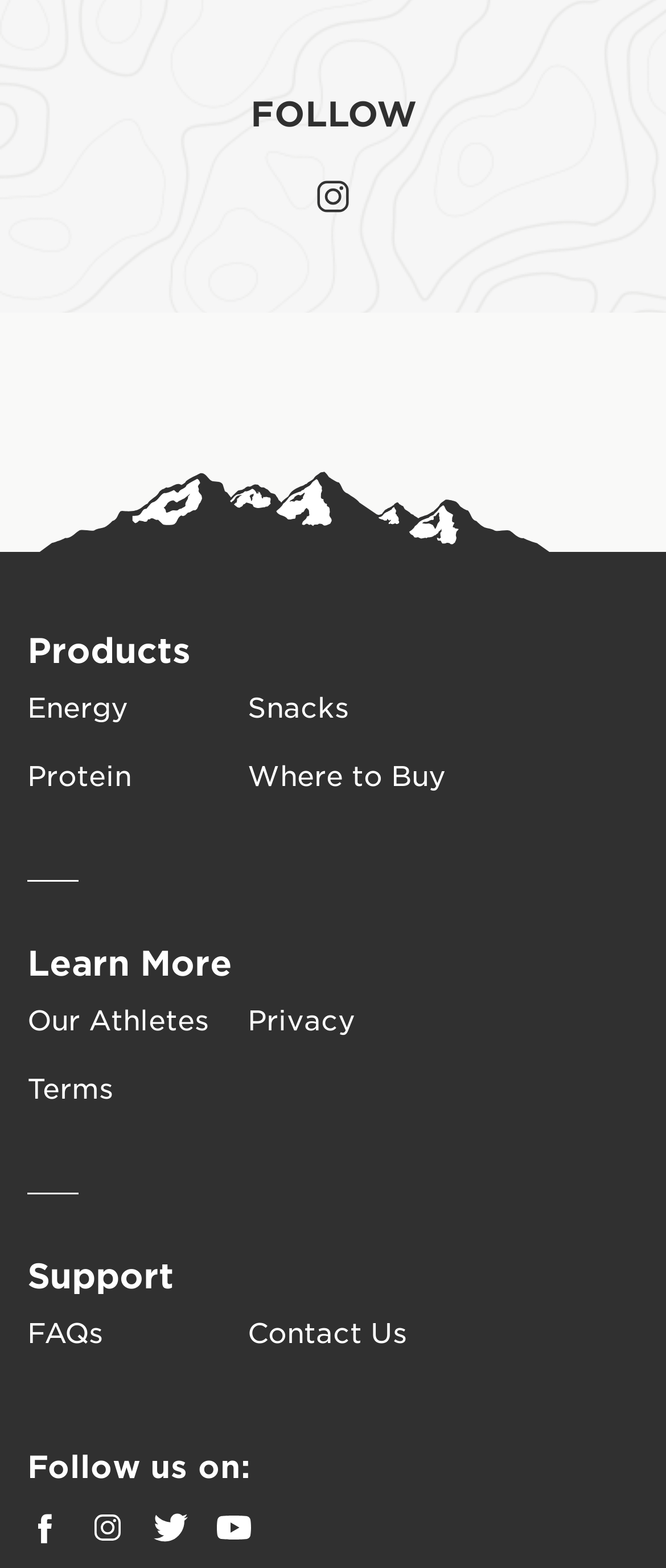Please find the bounding box coordinates of the clickable region needed to complete the following instruction: "Learn more about the company". The bounding box coordinates must consist of four float numbers between 0 and 1, i.e., [left, top, right, bottom].

[0.041, 0.597, 0.703, 0.63]